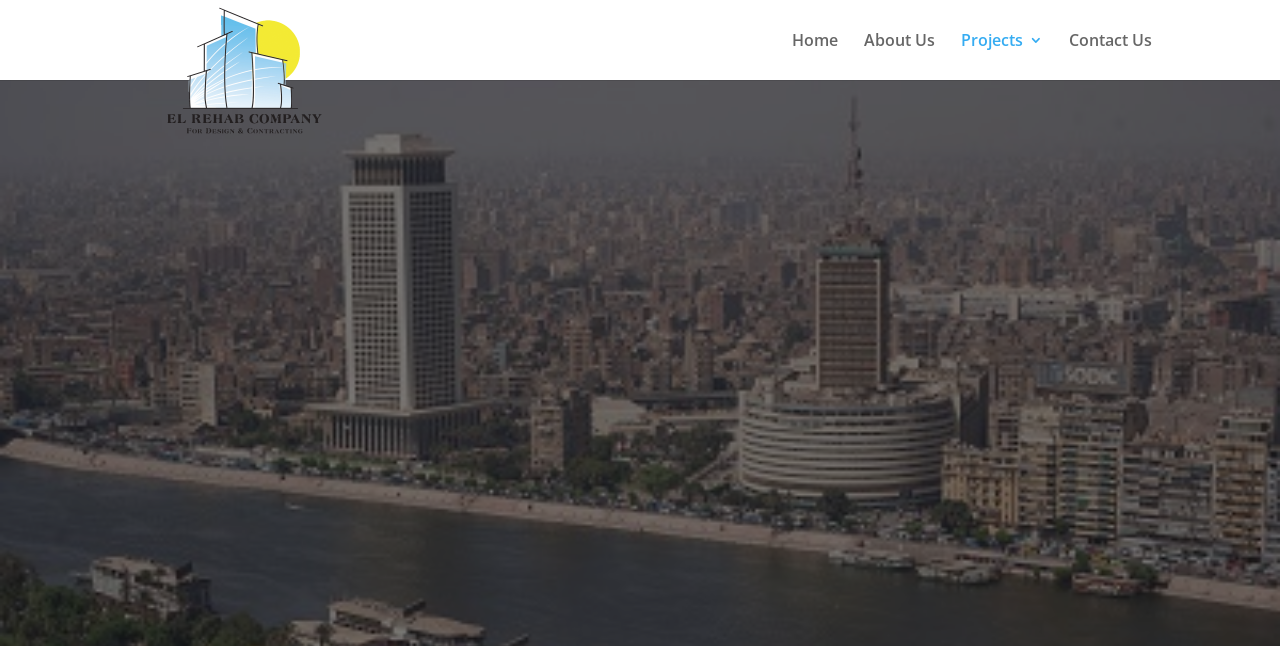Identify the bounding box of the UI element that matches this description: "Bookshop".

None